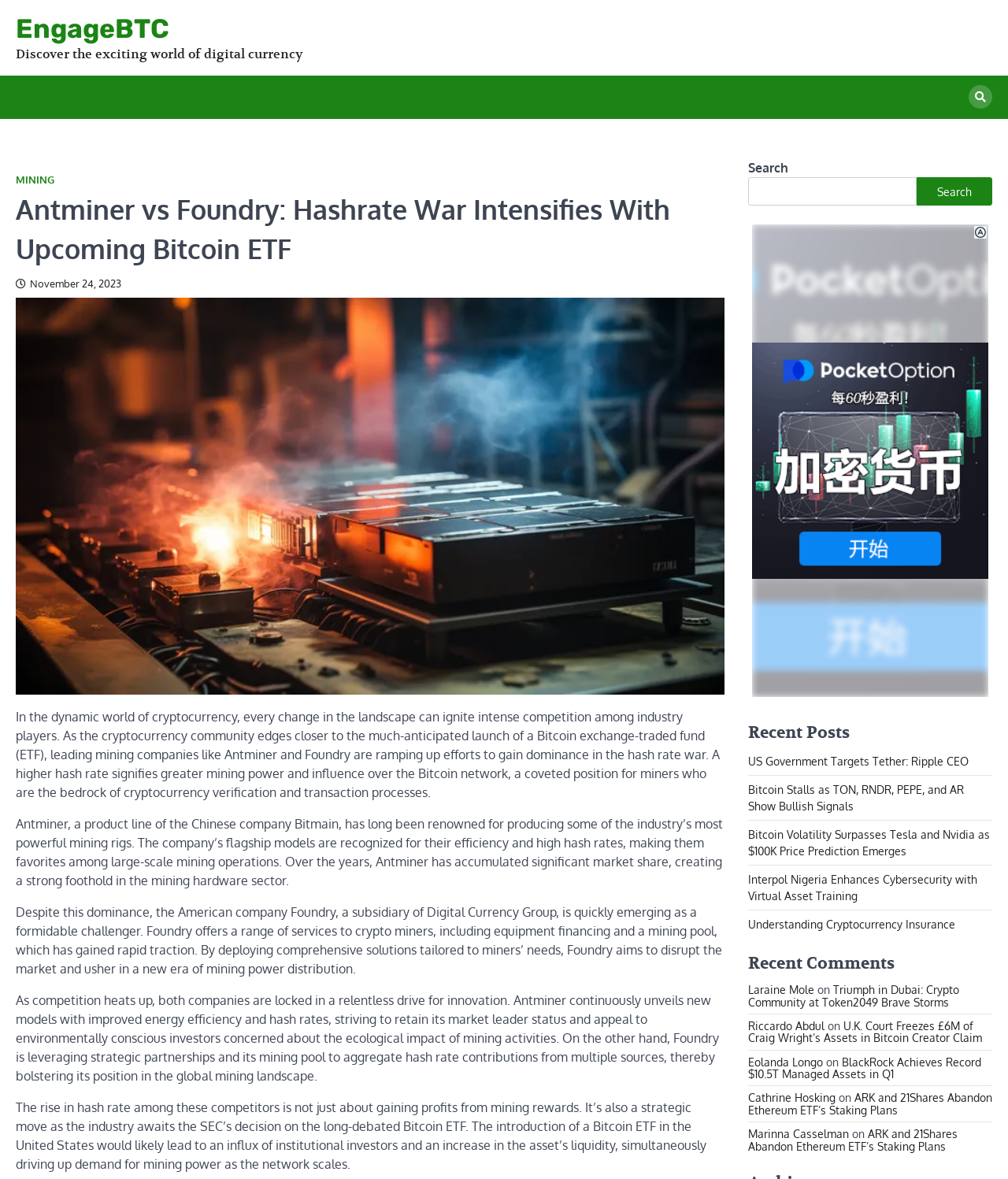Indicate the bounding box coordinates of the element that must be clicked to execute the instruction: "Explore the mining pool services offered by Foundry". The coordinates should be given as four float numbers between 0 and 1, i.e., [left, top, right, bottom].

[0.016, 0.767, 0.716, 0.829]